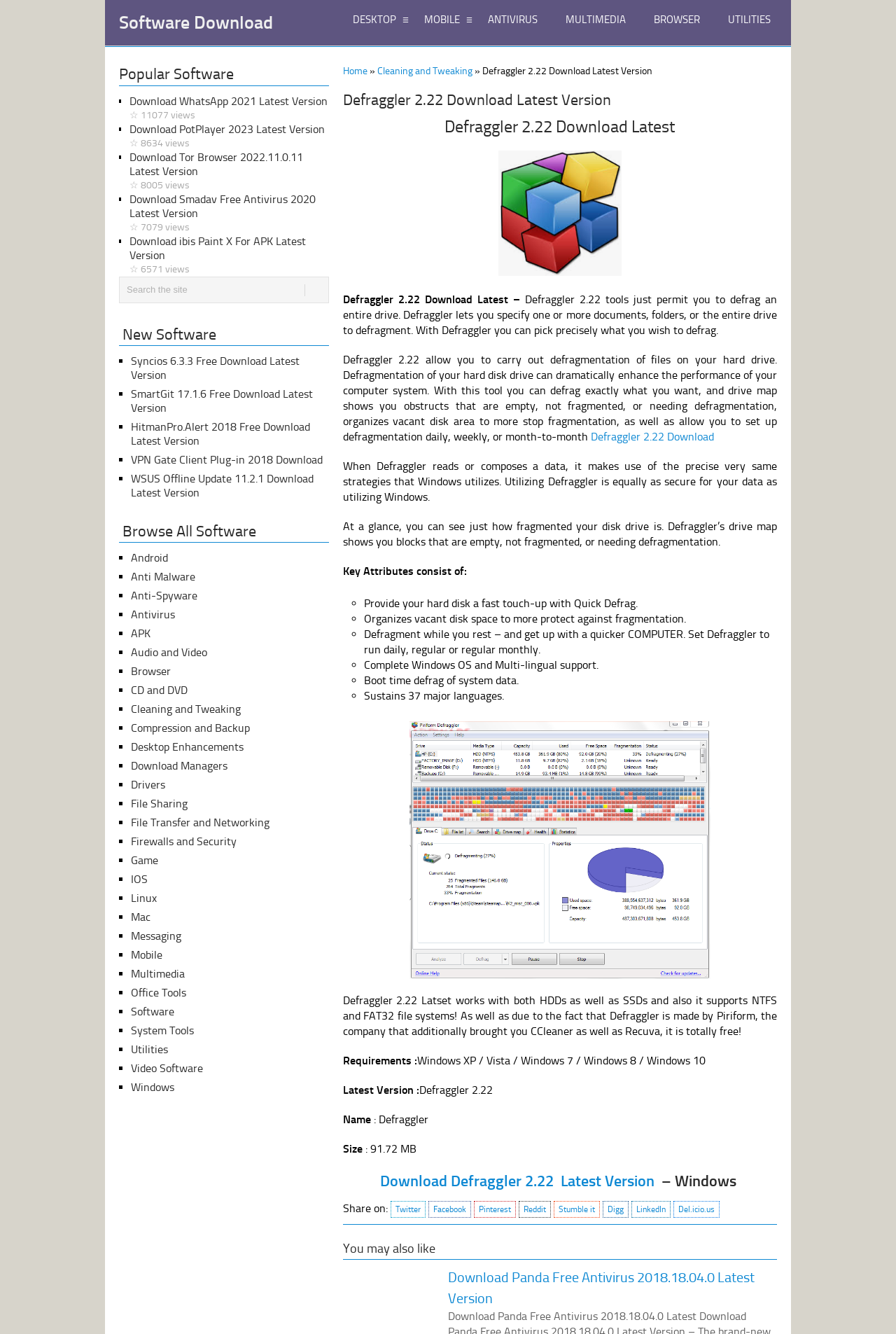Please answer the following question using a single word or phrase: 
What is the name of the software?

Defraggler